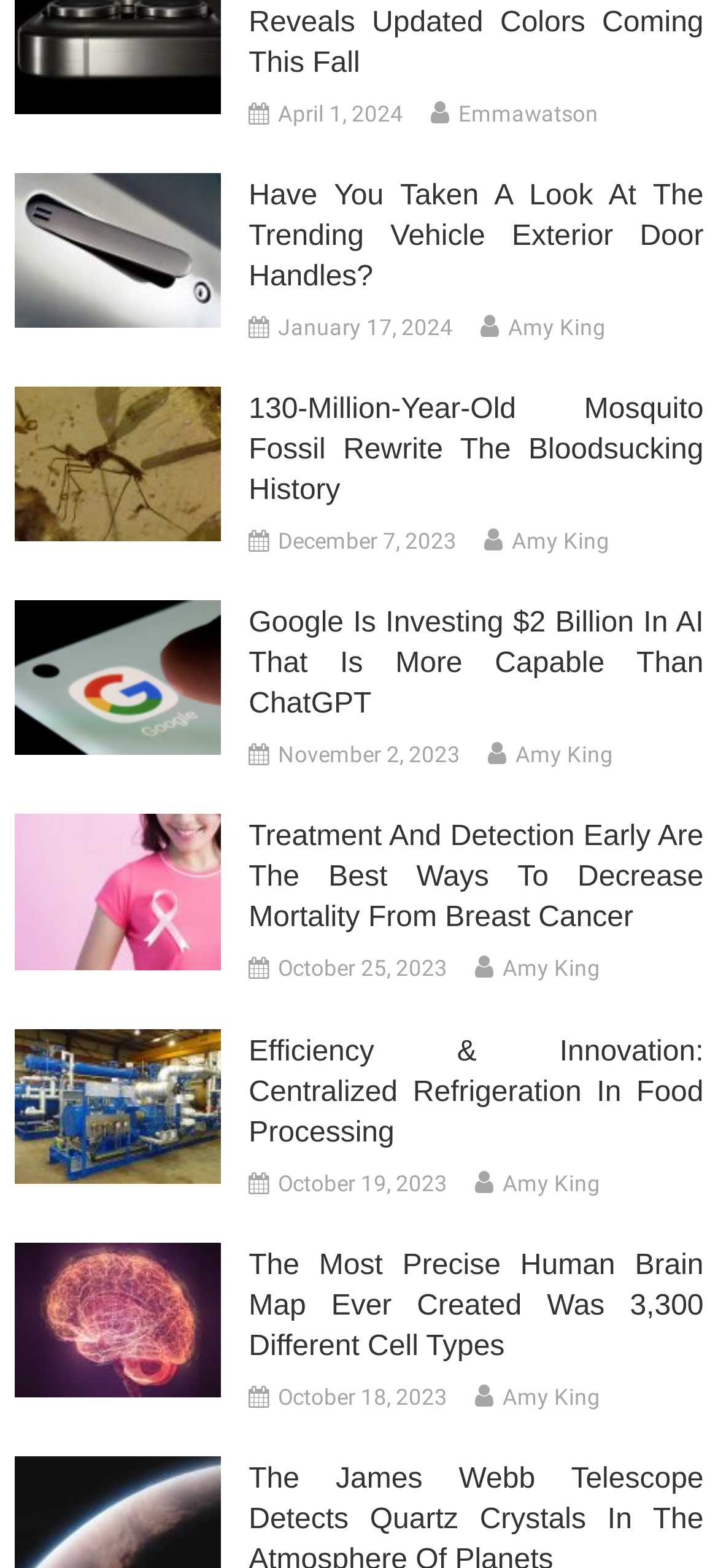Find the bounding box coordinates of the element I should click to carry out the following instruction: "Check article about breast cancer treatment and detection".

[0.02, 0.558, 0.308, 0.577]